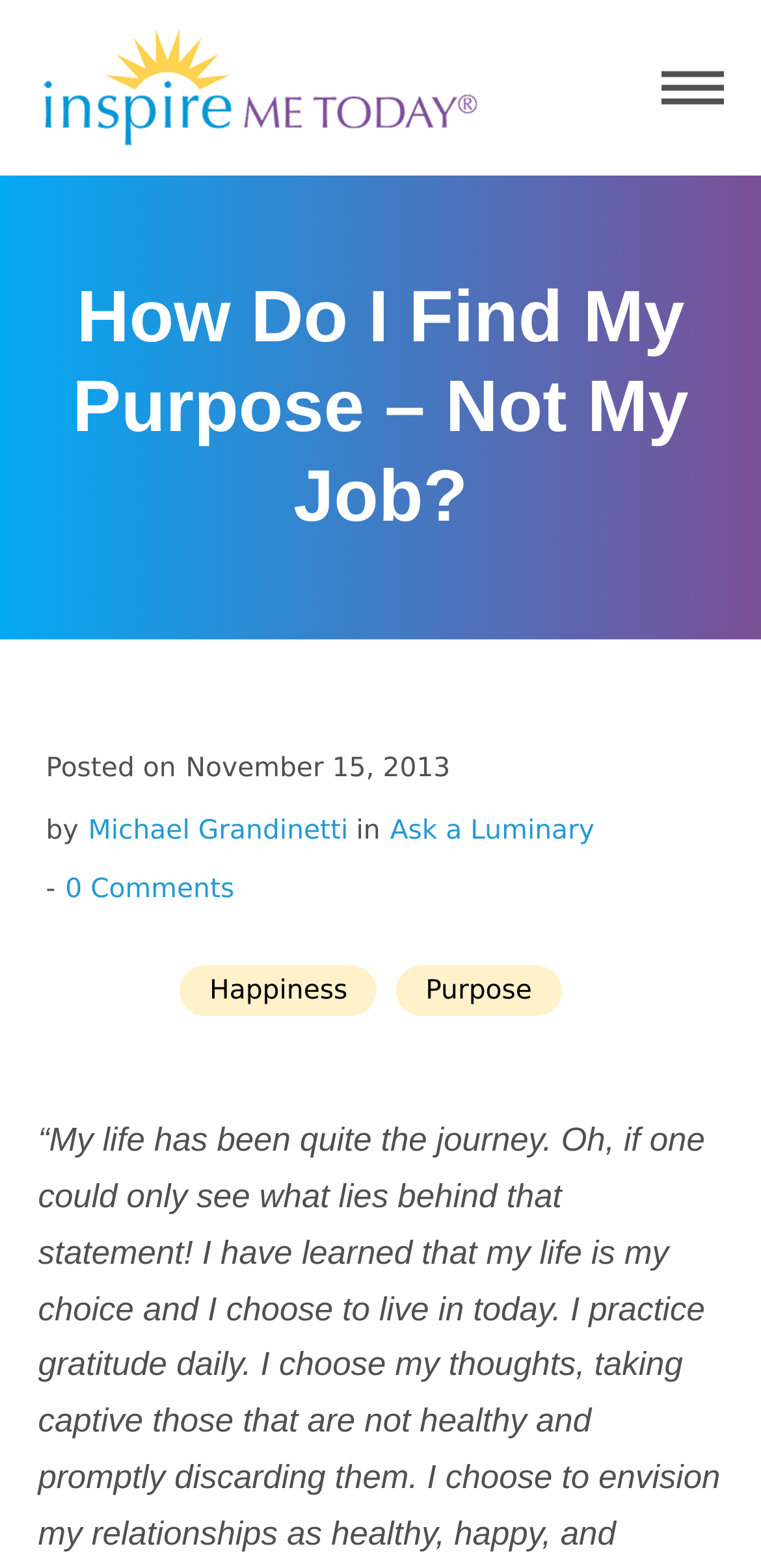Provide a one-word or brief phrase answer to the question:
When was the article published?

November 15, 2013